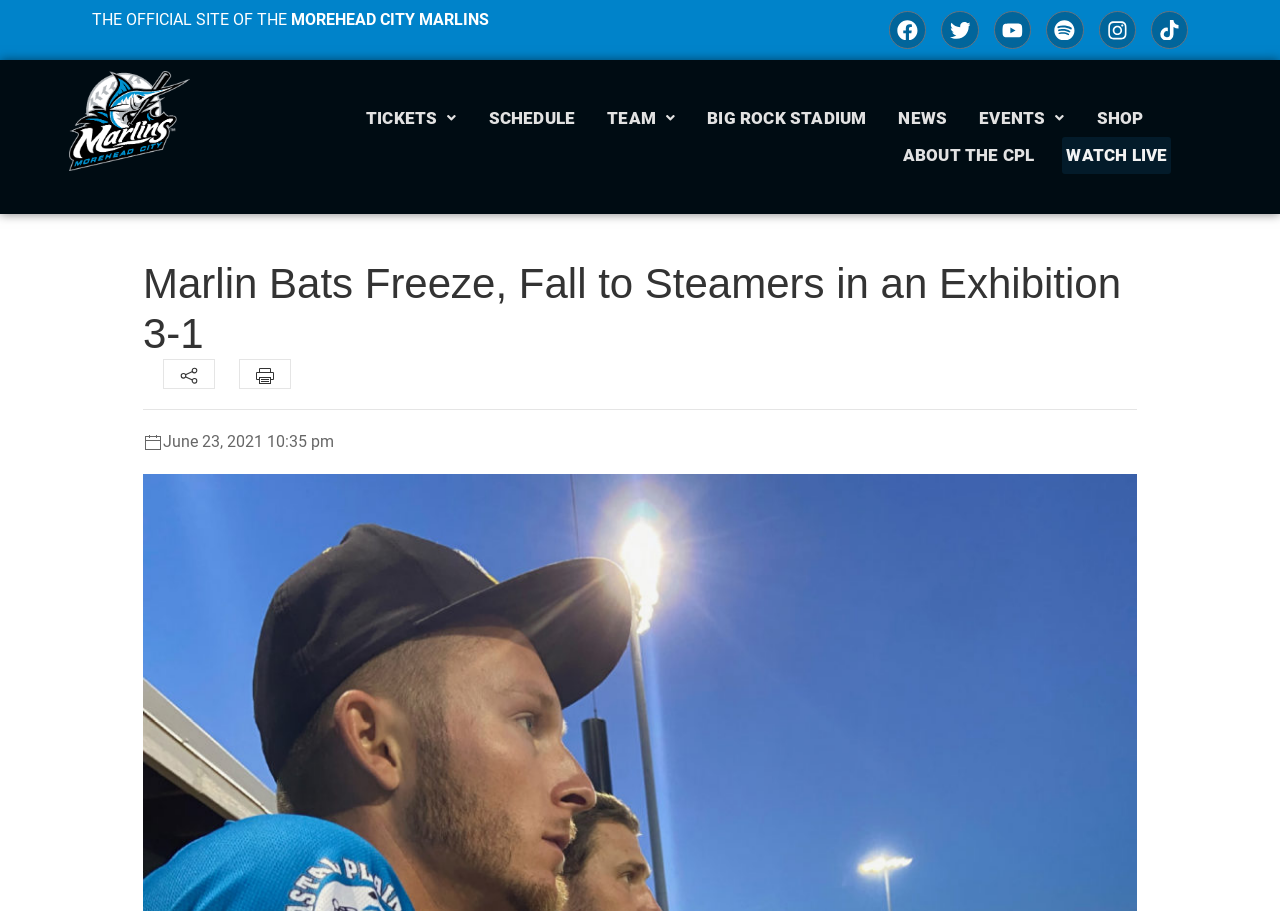What social media platforms are available?
Using the details shown in the screenshot, provide a comprehensive answer to the question.

The social media platforms can be found in the links at the top of the webpage, specifically in elements [131], [133], [135], [141], and [143], which correspond to Facebook, Twitter, Youtube, Instagram, and Tiktok respectively.